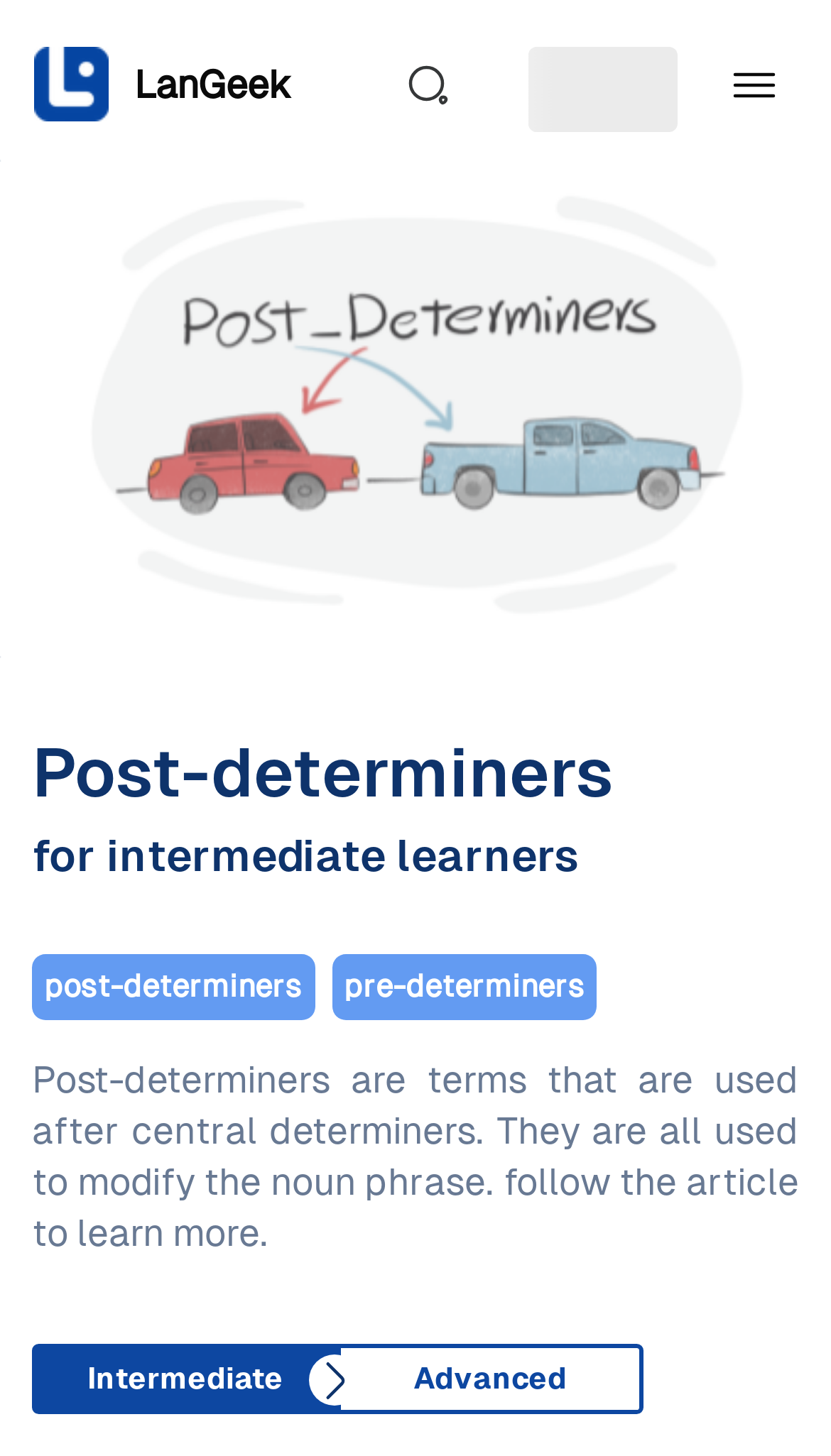What is the image above the main content?
Please provide a single word or phrase based on the screenshot.

Post-determiners in the English Grammar